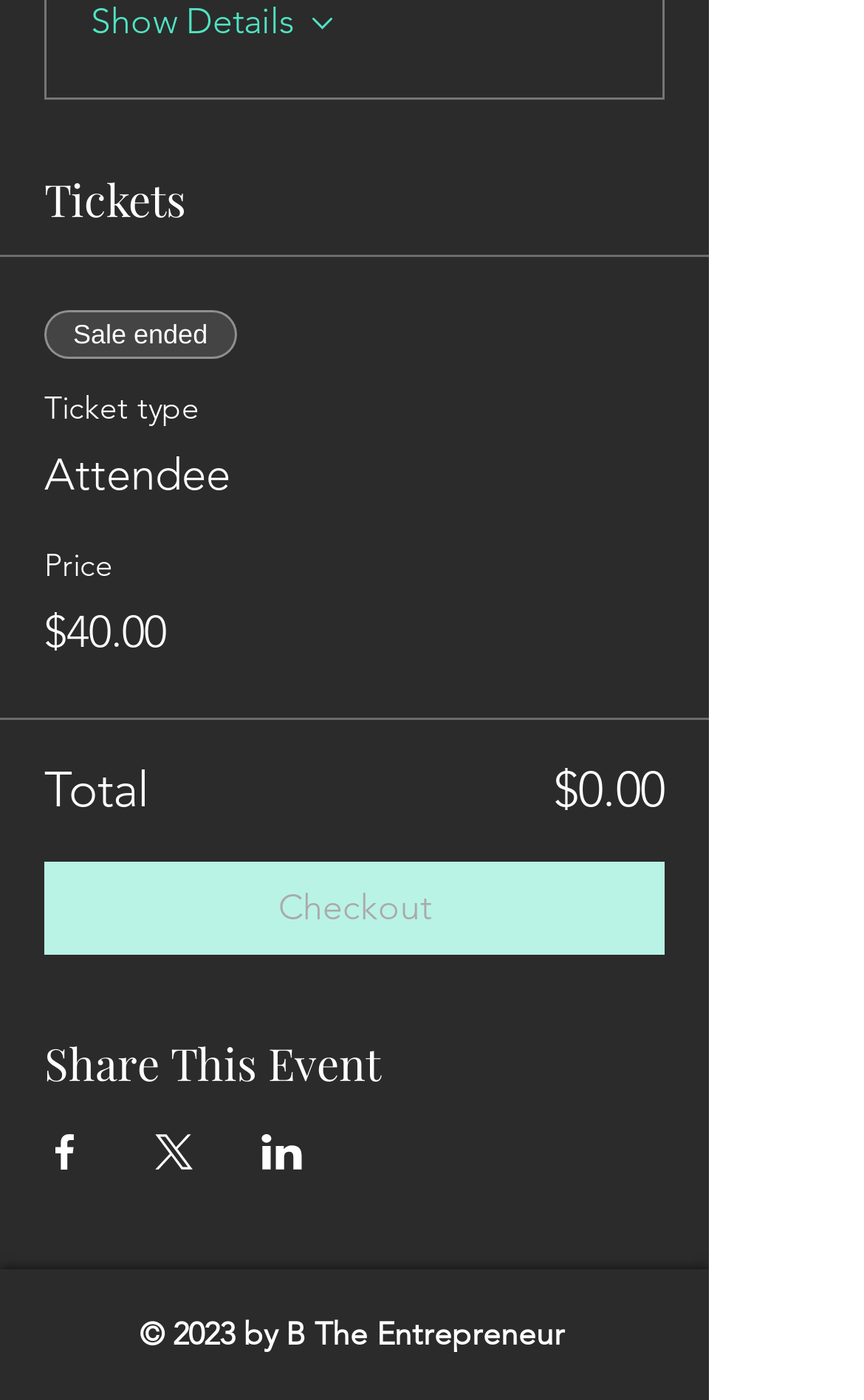Who is the copyright holder of the website?
Using the image as a reference, answer the question with a short word or phrase.

B The Entrepreneur